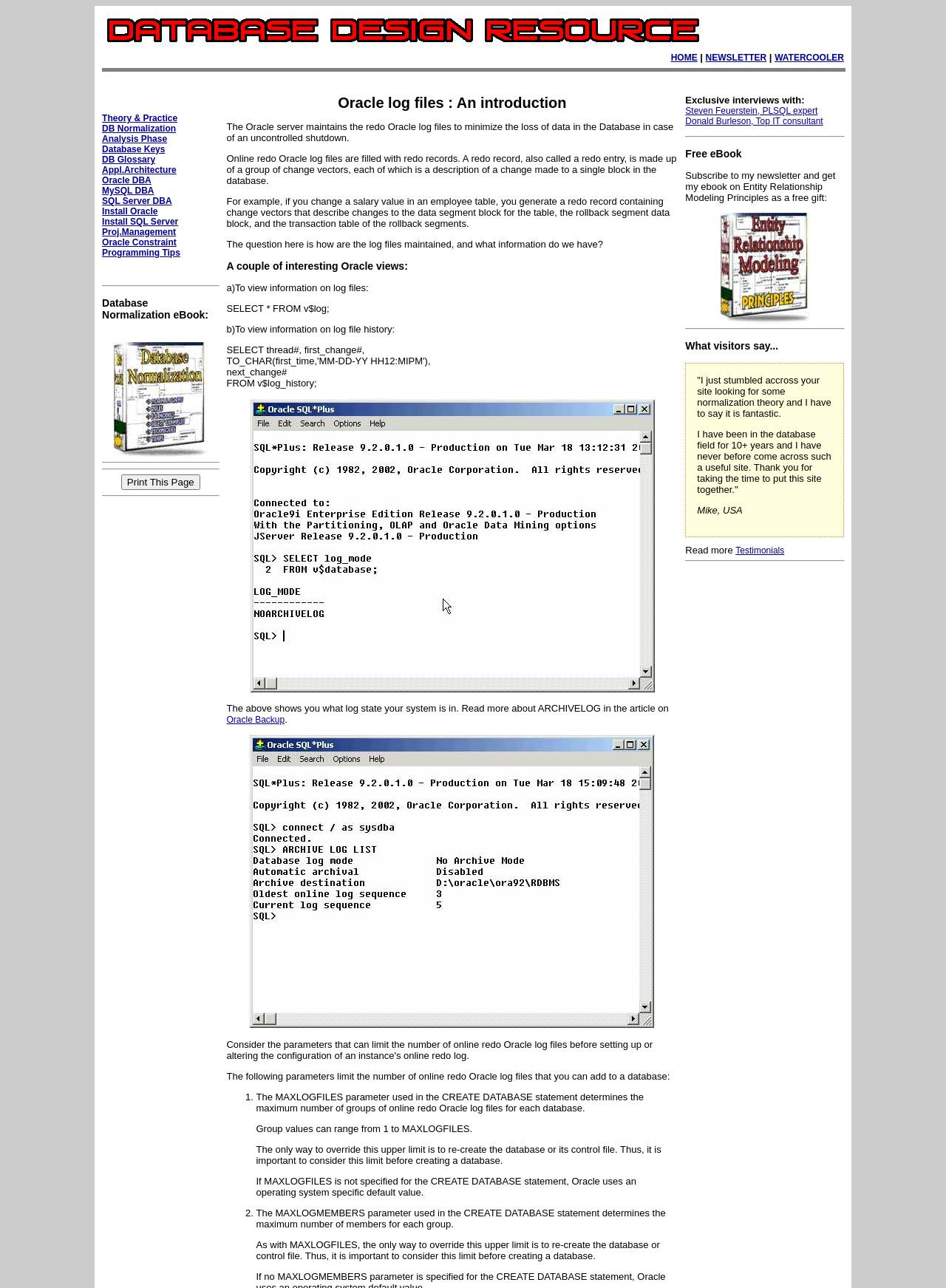Extract the main title from the webpage.

Oracle log files : An introduction